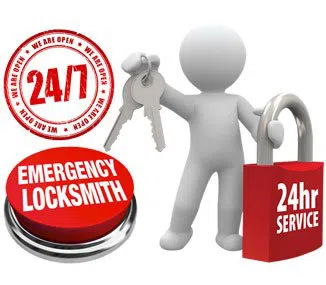Offer a comprehensive description of the image.

The image features a stylized figure holding a set of keys, representing a locksmith ready to assist with your needs. Accompanying this character is a prominent red button labeled "EMERGENCY LOCKSMITH," emphasizing the instant service available. To the left, a circular stamp proclaims "24/7," indicating that locksmith services are accessible around the clock. Next to the figure, there is a red padlock with a tag stating "24hr SERVICE," underscoring the commitment to providing timely assistance whenever it's needed. This visual conveys a sense of reliability and readiness, perfect for emergency locksmith situations.